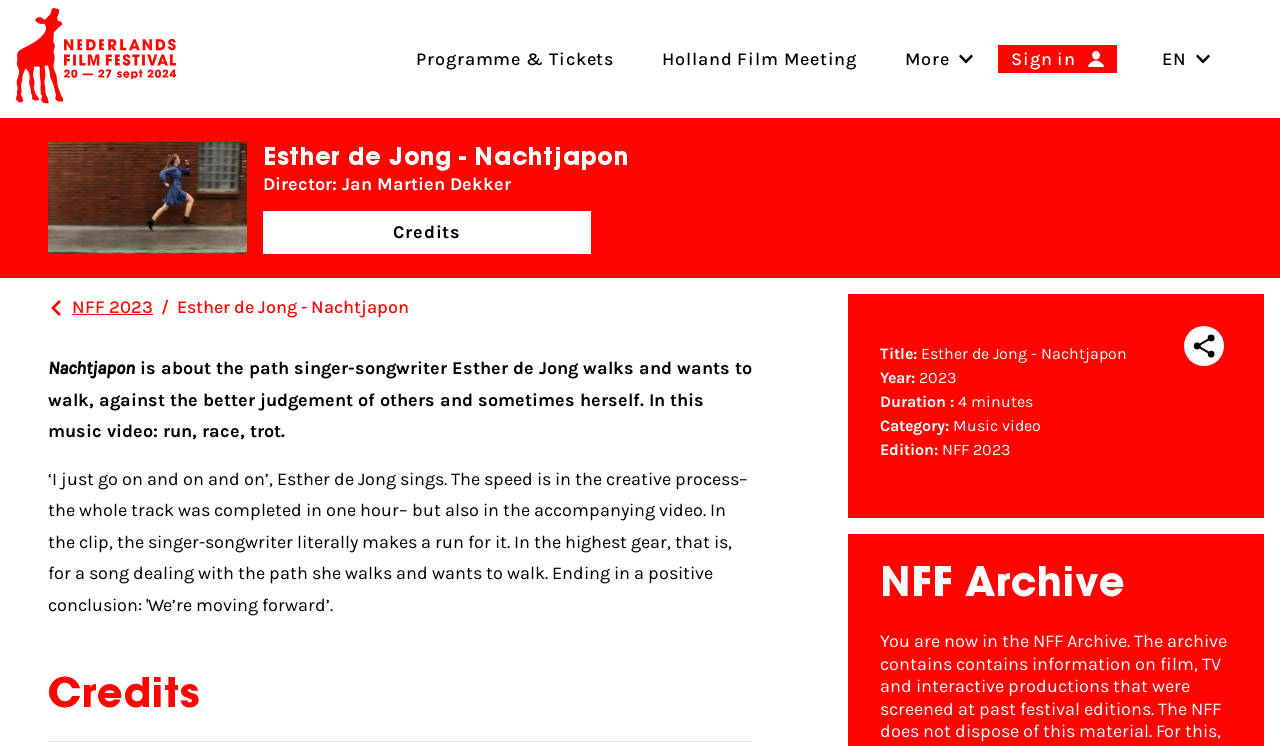Examine the image and give a thorough answer to the following question:
What is the category of the music video?

The category of the music video is listed as 'Category: Music video' in the credits section of the webpage.